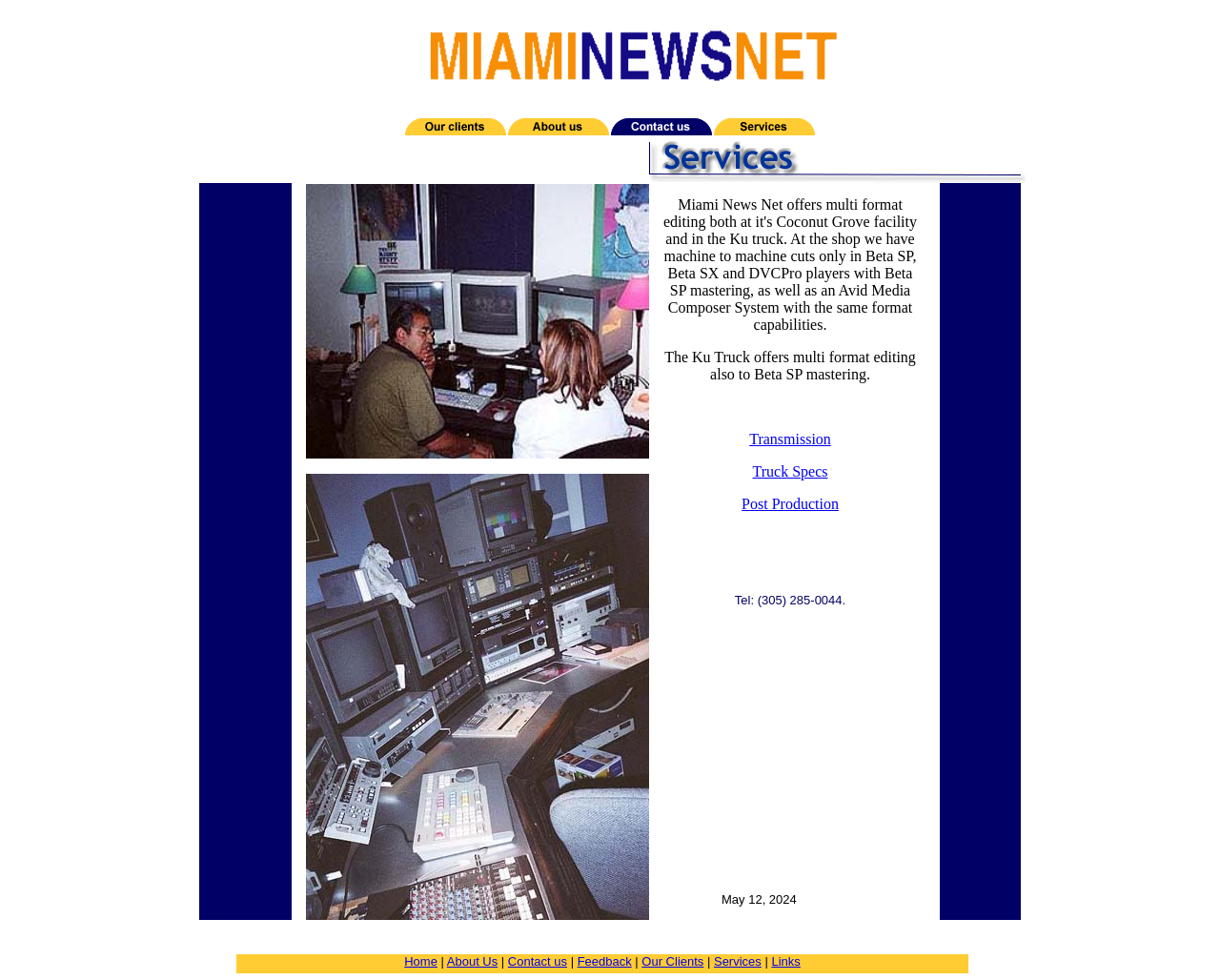Indicate the bounding box coordinates of the element that needs to be clicked to satisfy the following instruction: "Click the image at the top". The coordinates should be four float numbers between 0 and 1, i.e., [left, top, right, bottom].

[0.194, 0.008, 0.806, 0.084]